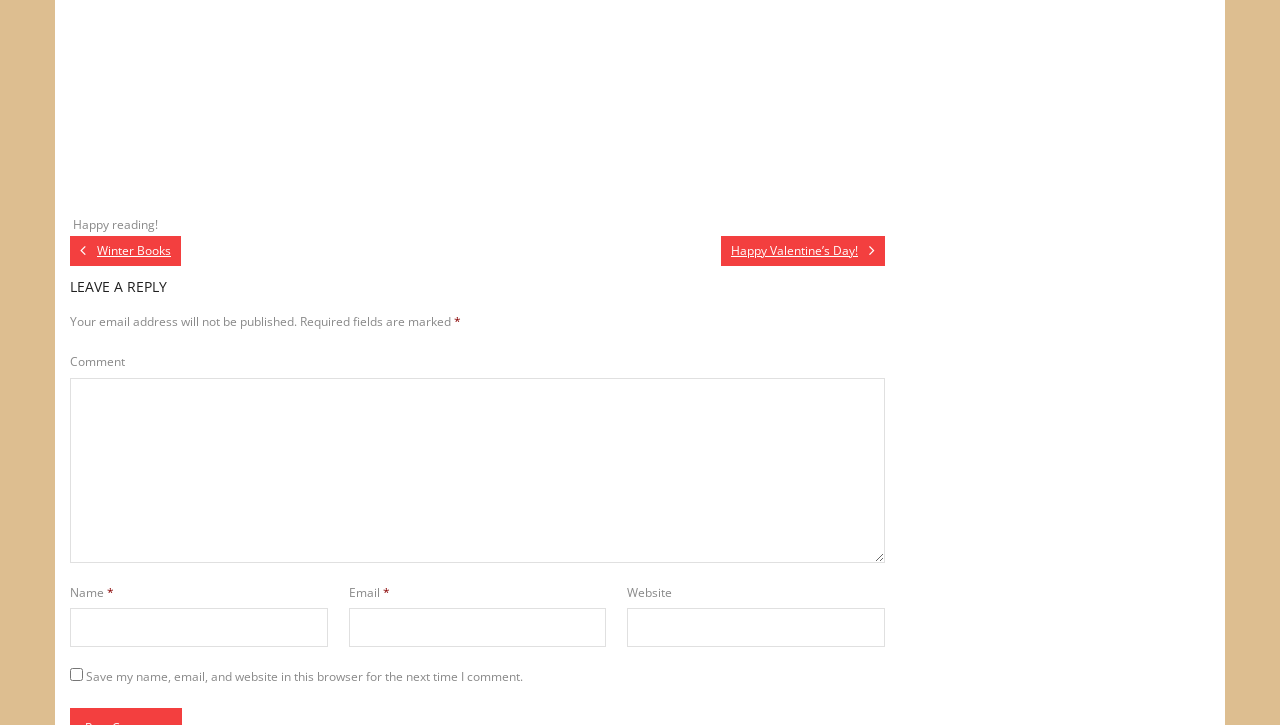Find and provide the bounding box coordinates for the UI element described here: "Winter Books". The coordinates should be given as four float numbers between 0 and 1: [left, top, right, bottom].

[0.055, 0.325, 0.141, 0.367]